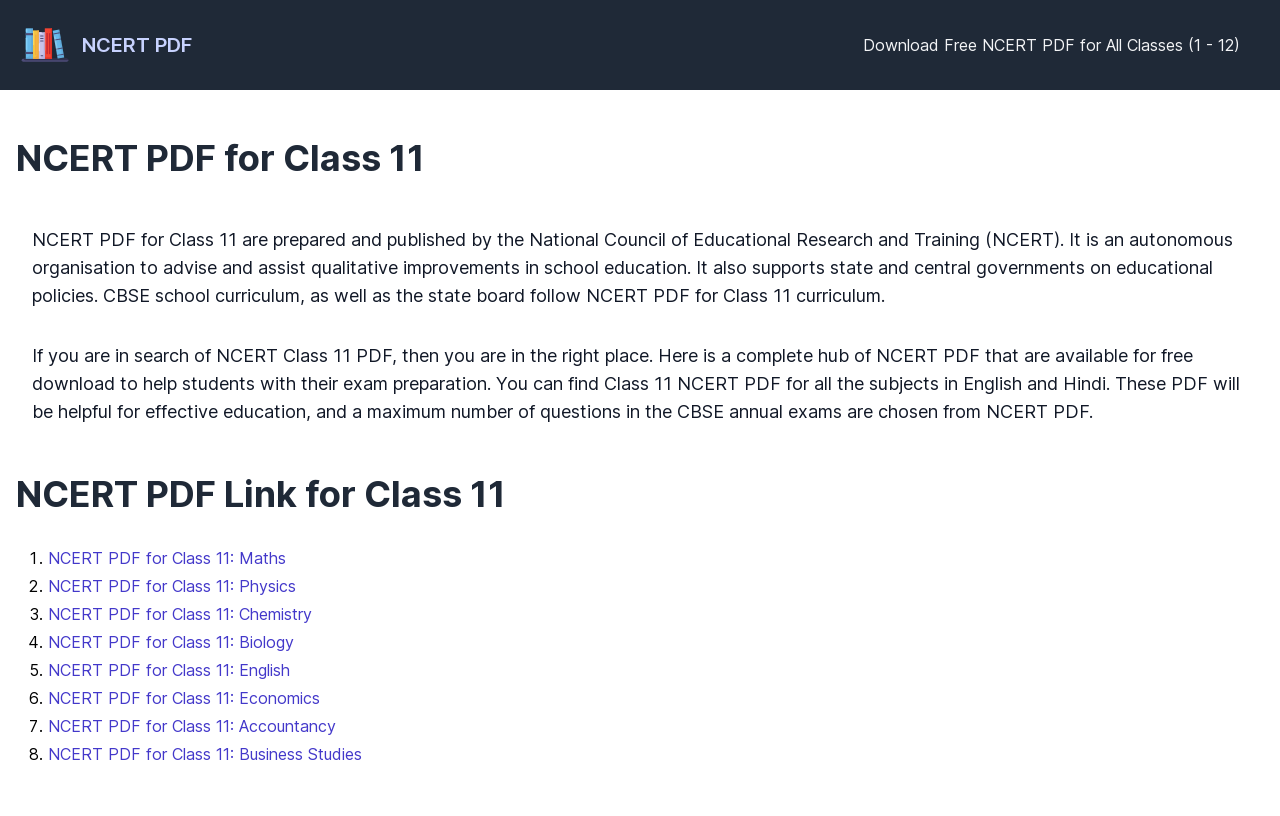Given the description: "NCERT PDF", determine the bounding box coordinates of the UI element. The coordinates should be formatted as four float numbers between 0 and 1, [left, top, right, bottom].

[0.016, 0.025, 0.15, 0.086]